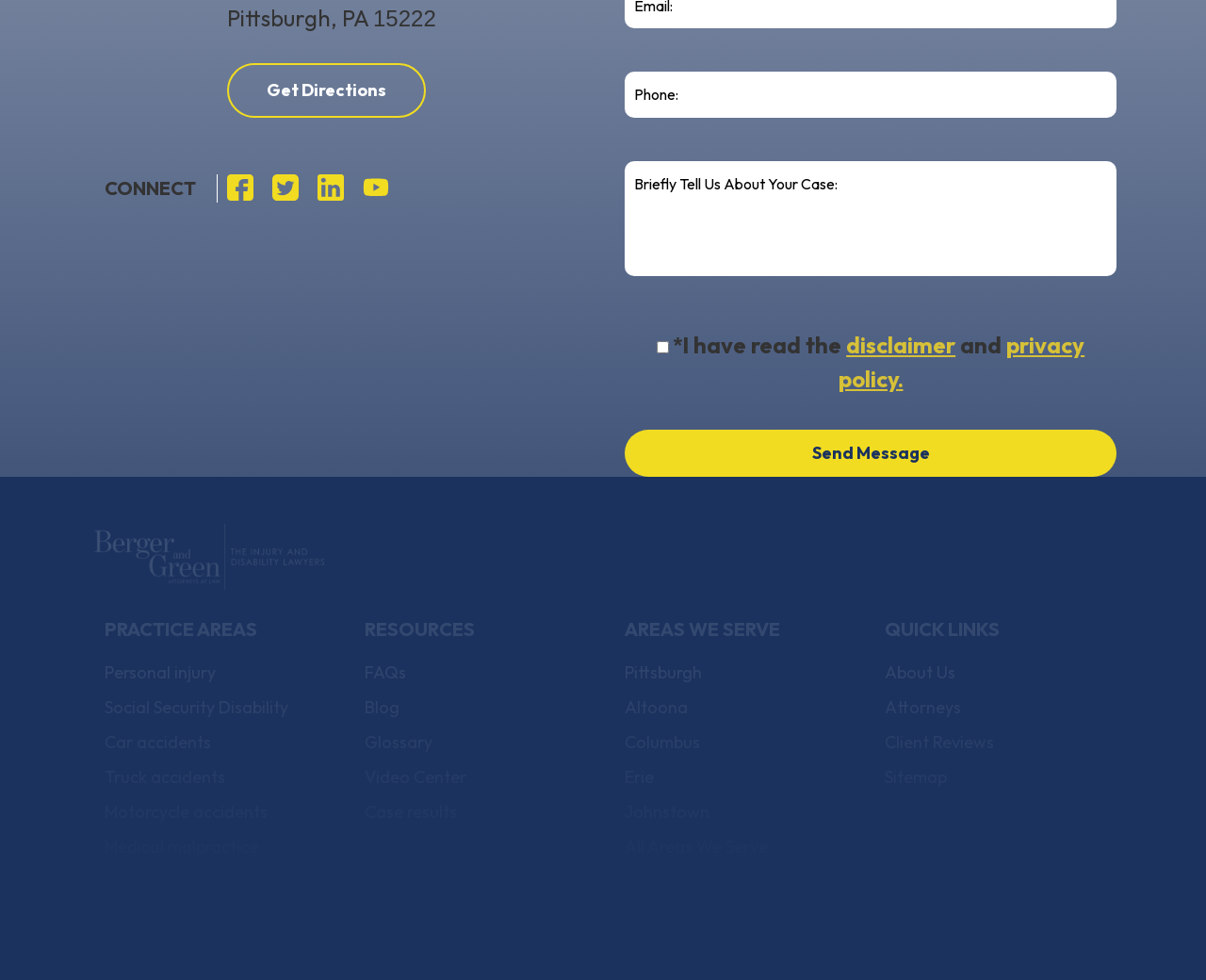Please find the bounding box coordinates of the section that needs to be clicked to achieve this instruction: "Send a message".

[0.518, 0.438, 0.926, 0.487]